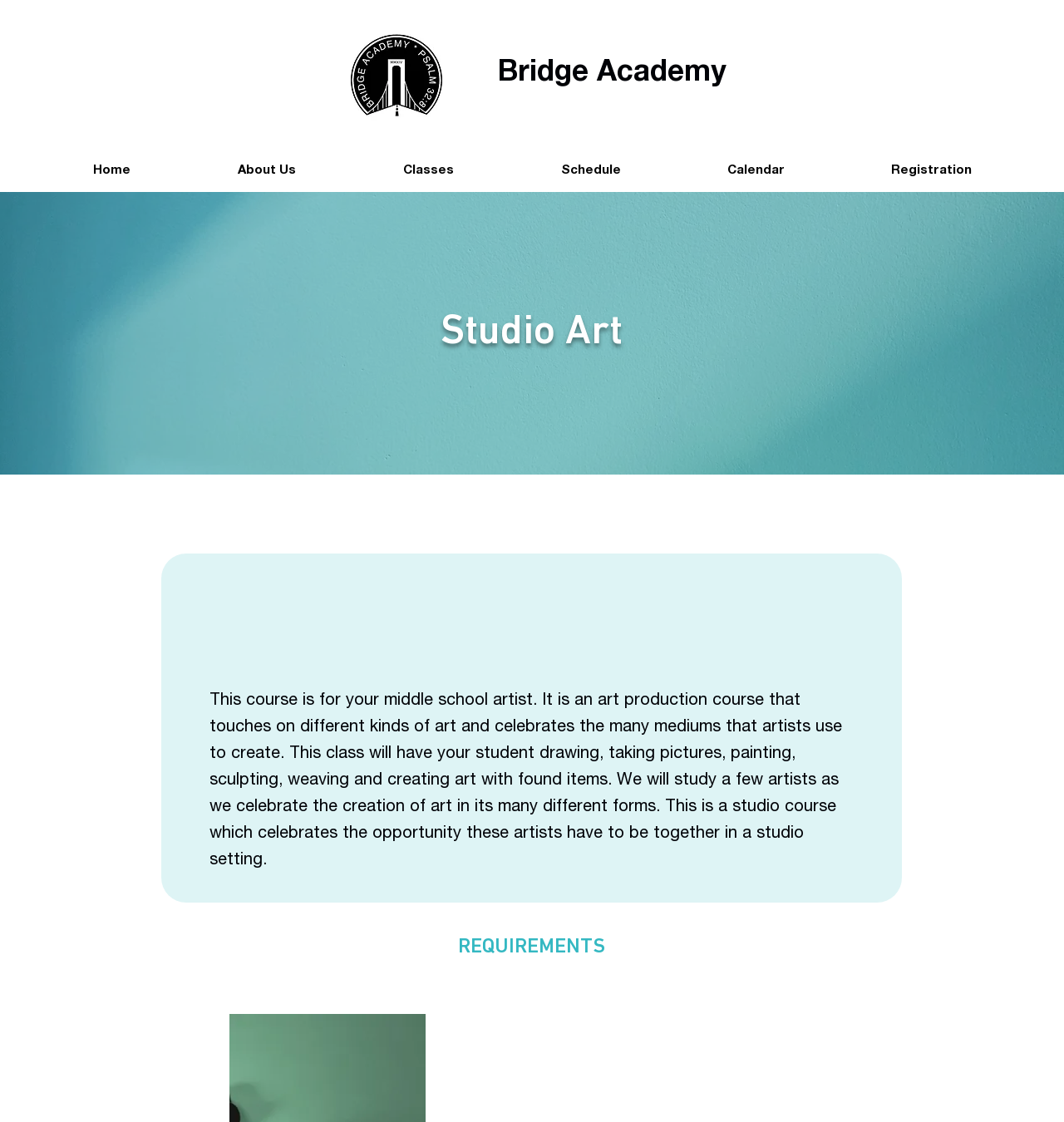How much is the copy/supply fee for the Studio Art course?
Carefully analyze the image and provide a thorough answer to the question.

The copy/supply fee for the Studio Art course is mentioned in the StaticText element with a bounding box of [0.522, 0.944, 0.83, 0.974], which states that the fee is '$40.00 (paid to Jennifer Kidd at Orientation or the first class attended)'.